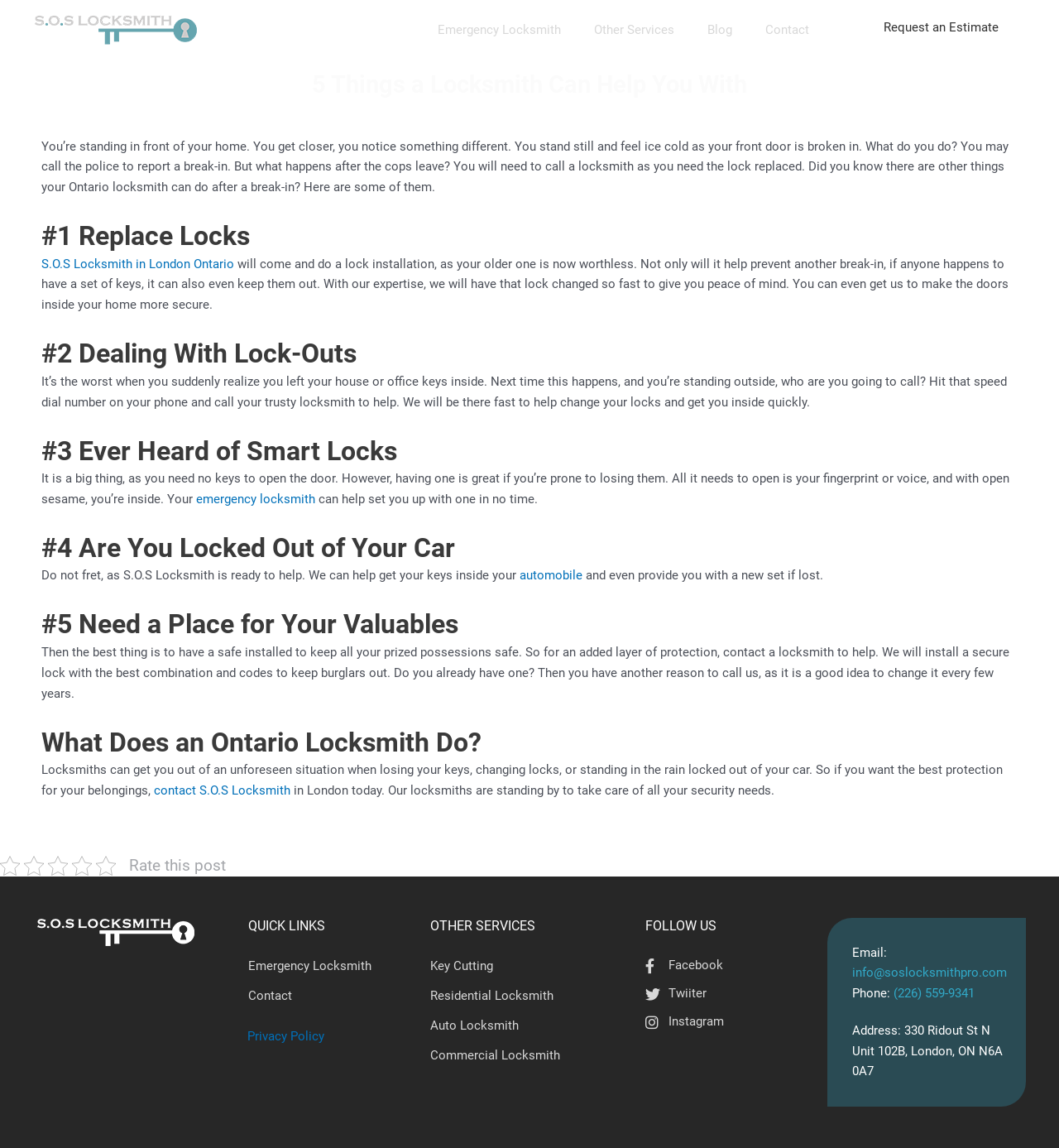How can S.O.S Locksmith help with a car lock-out? Based on the screenshot, please respond with a single word or phrase.

Get keys inside